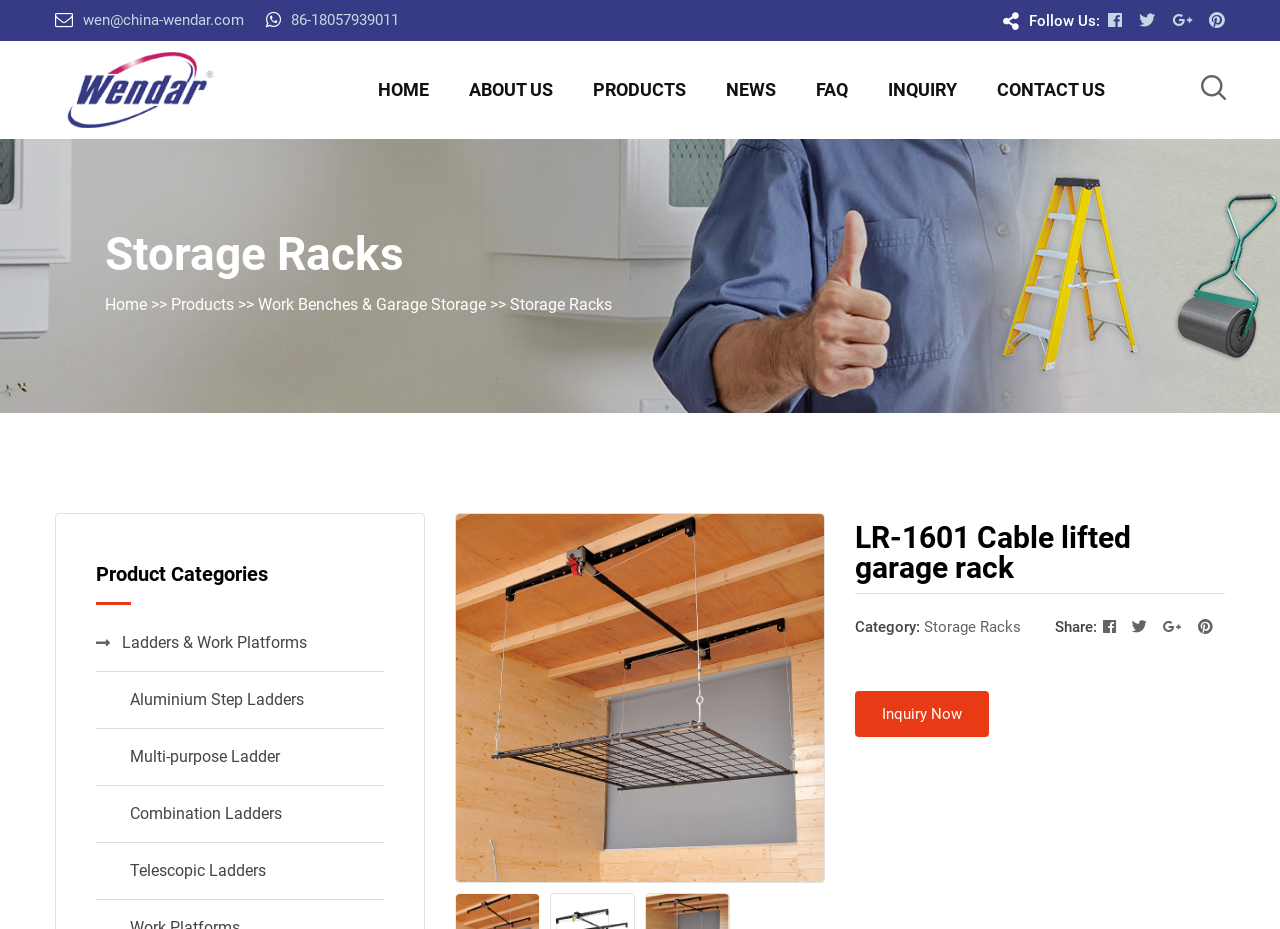Please specify the bounding box coordinates of the clickable region to carry out the following instruction: "Follow Wendar Enterprise on Facebook". The coordinates should be four float numbers between 0 and 1, in the format [left, top, right, bottom].

[0.866, 0.006, 0.88, 0.038]